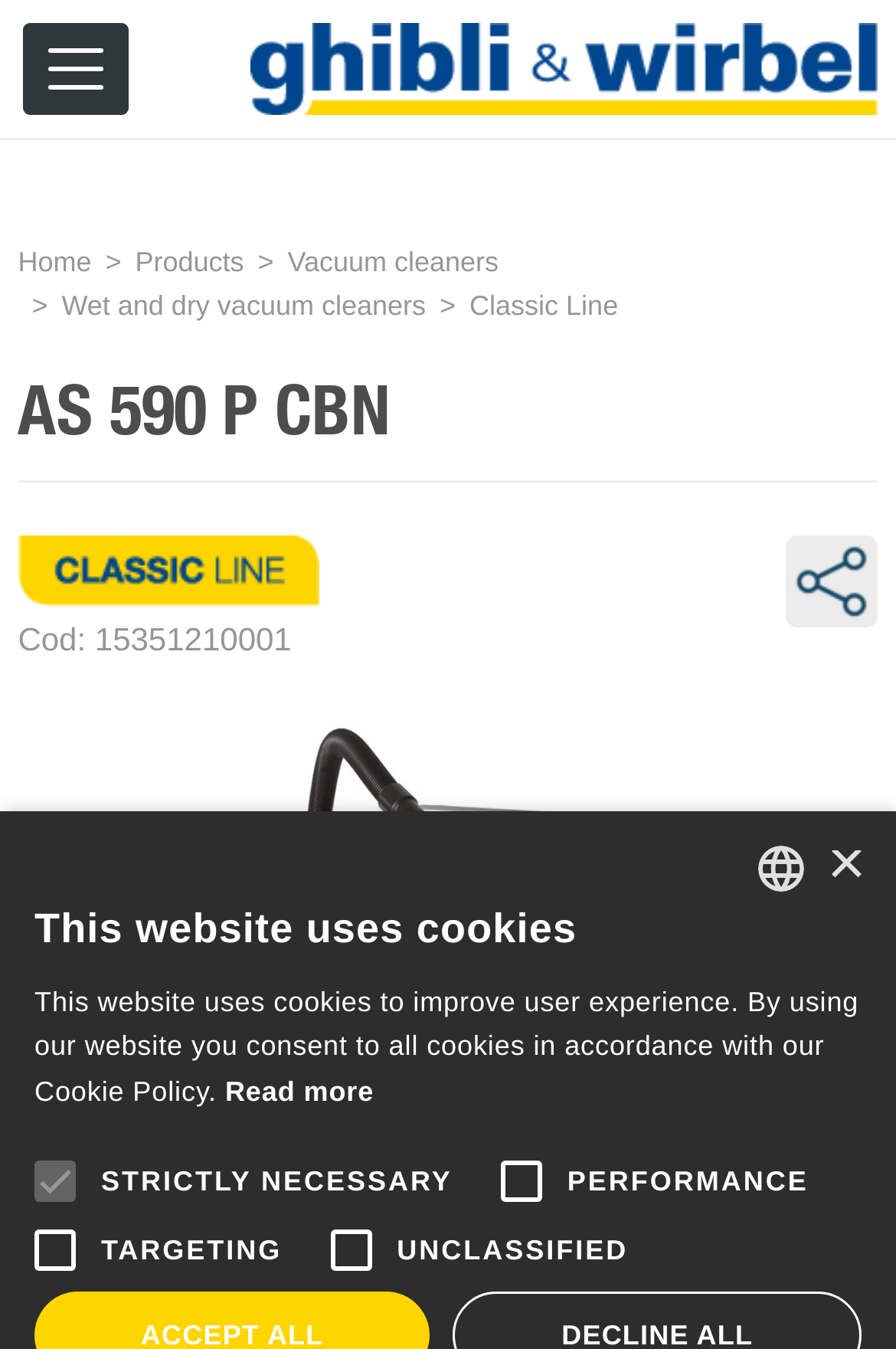Please indicate the bounding box coordinates for the clickable area to complete the following task: "Click on Vacuum cleaners". The coordinates should be specified as four float numbers between 0 and 1, i.e., [left, top, right, bottom].

[0.321, 0.182, 0.556, 0.206]